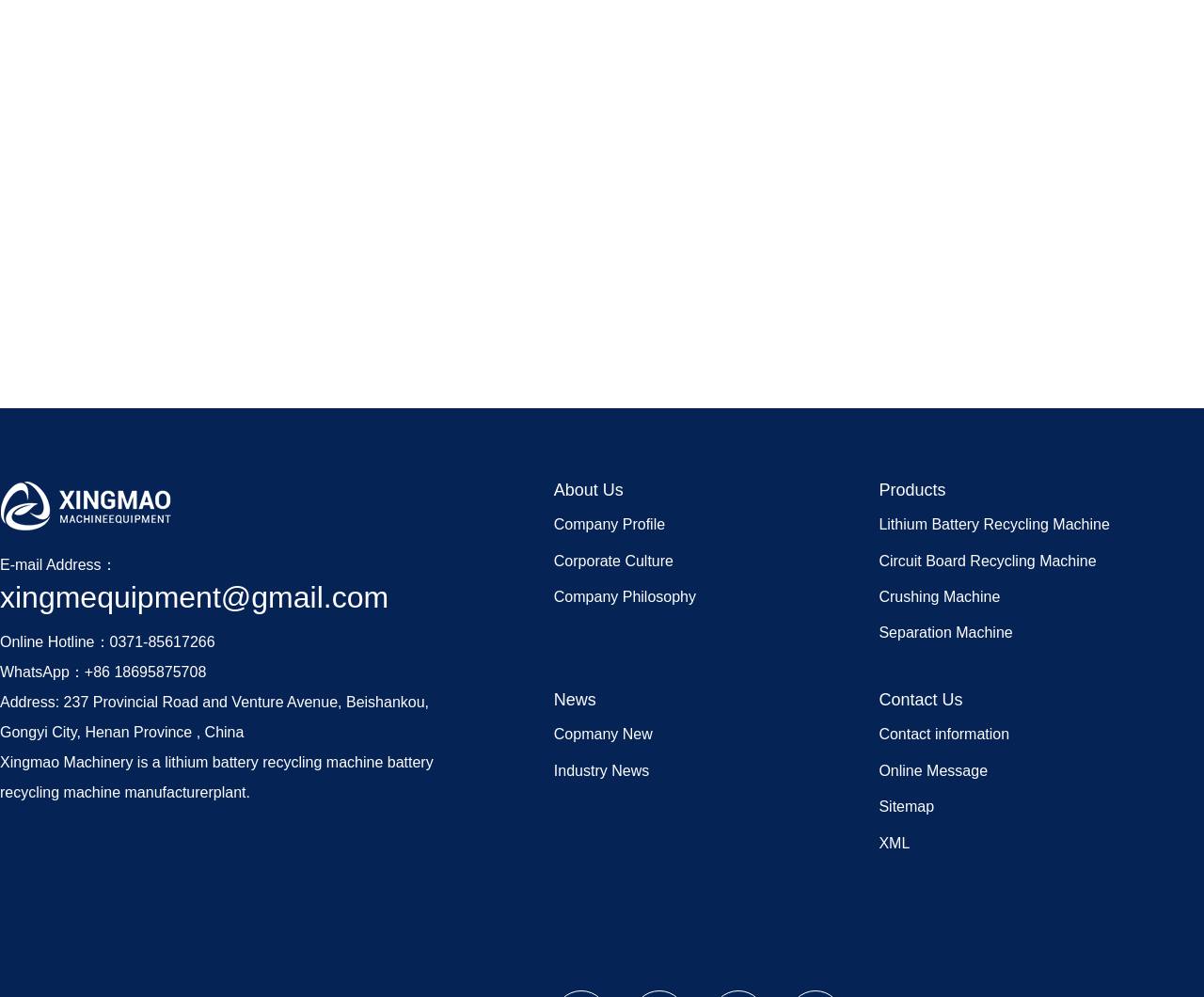Provide a brief response to the question below using one word or phrase:
What is the phone number for online hotline?

0371-85617266